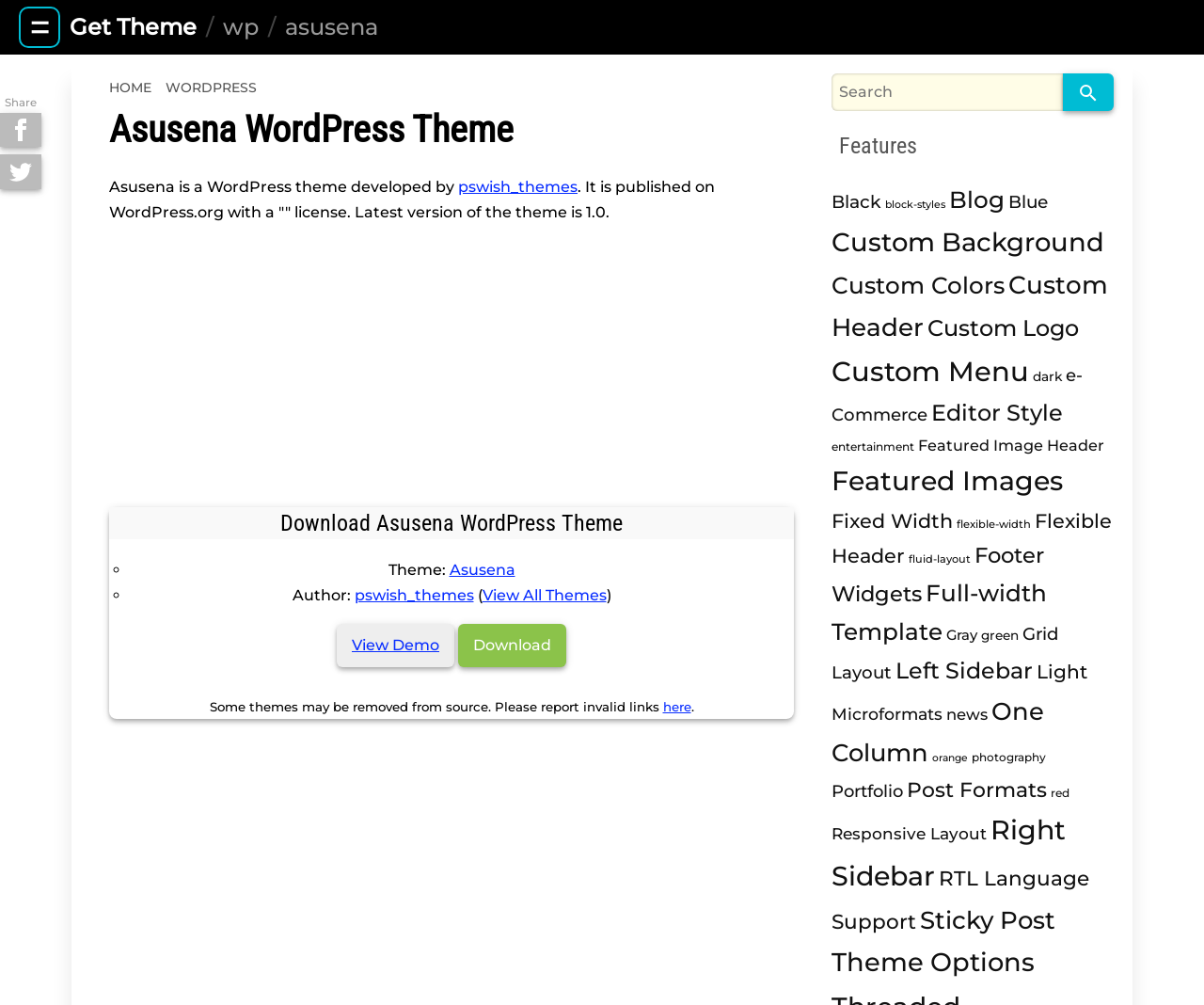Please specify the bounding box coordinates of the clickable section necessary to execute the following command: "Download Asusena WordPress Theme".

[0.38, 0.62, 0.47, 0.664]